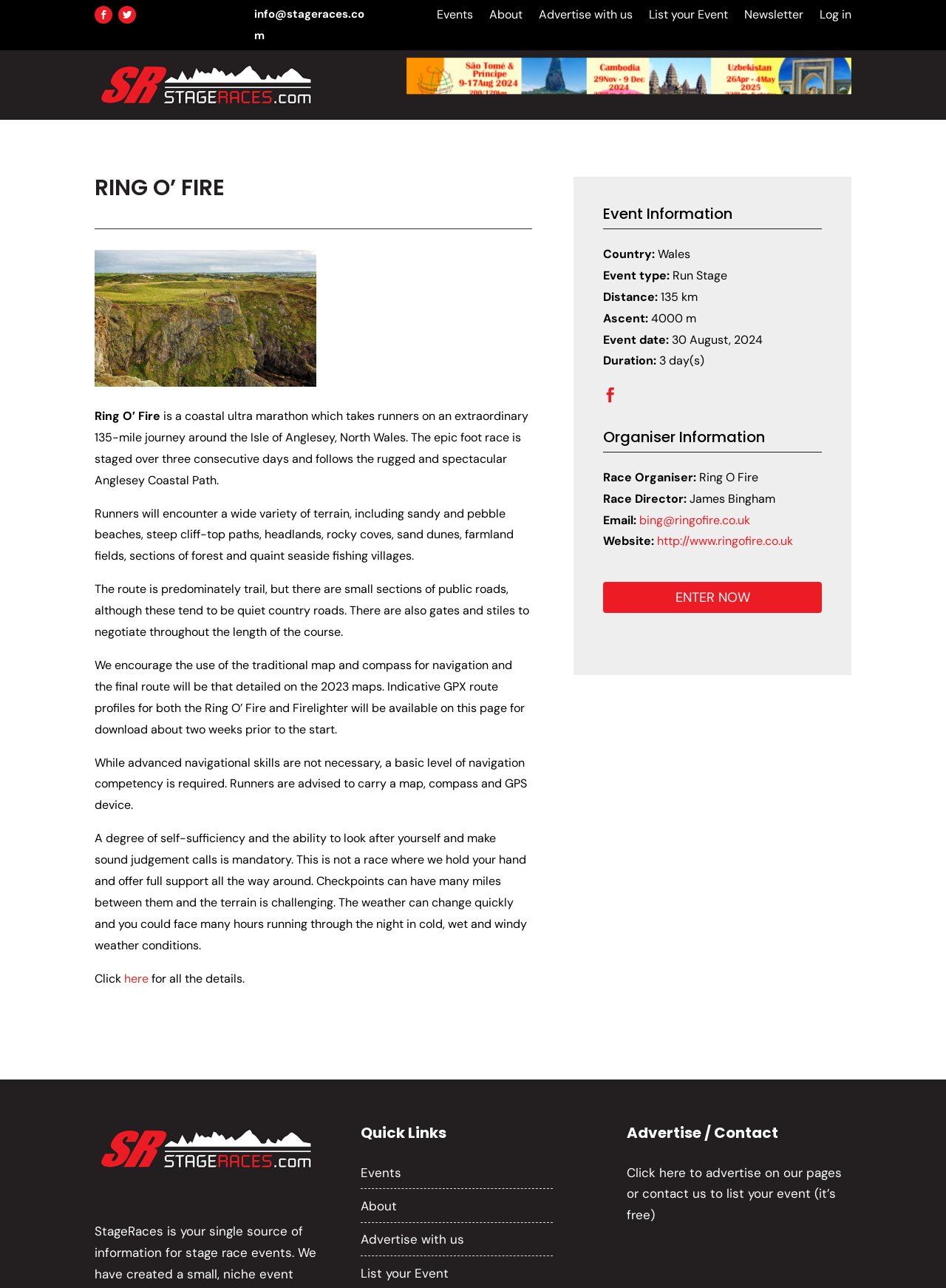Provide a brief response in the form of a single word or phrase:
How many miles is the journey around the Isle of Anglesey?

135-mile